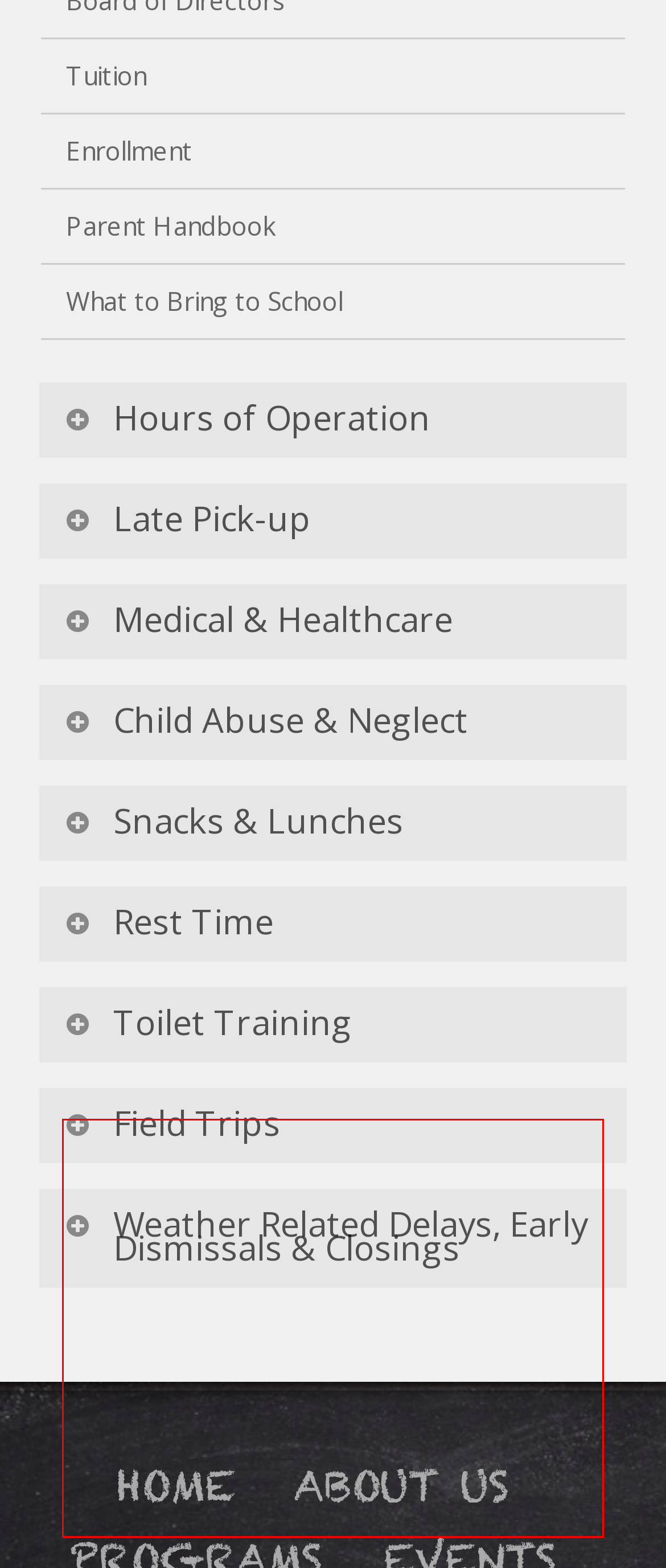Review the webpage screenshot provided, and perform OCR to extract the text from the red bounding box.

Our regular preschool program is closed during school vacation weeks, but child care is available at an additional cost in our multi-age Optional Days Programs. During the summer, we offer a separate 9-week summer program. For further details regarding these programs, please refer to our school calendar.